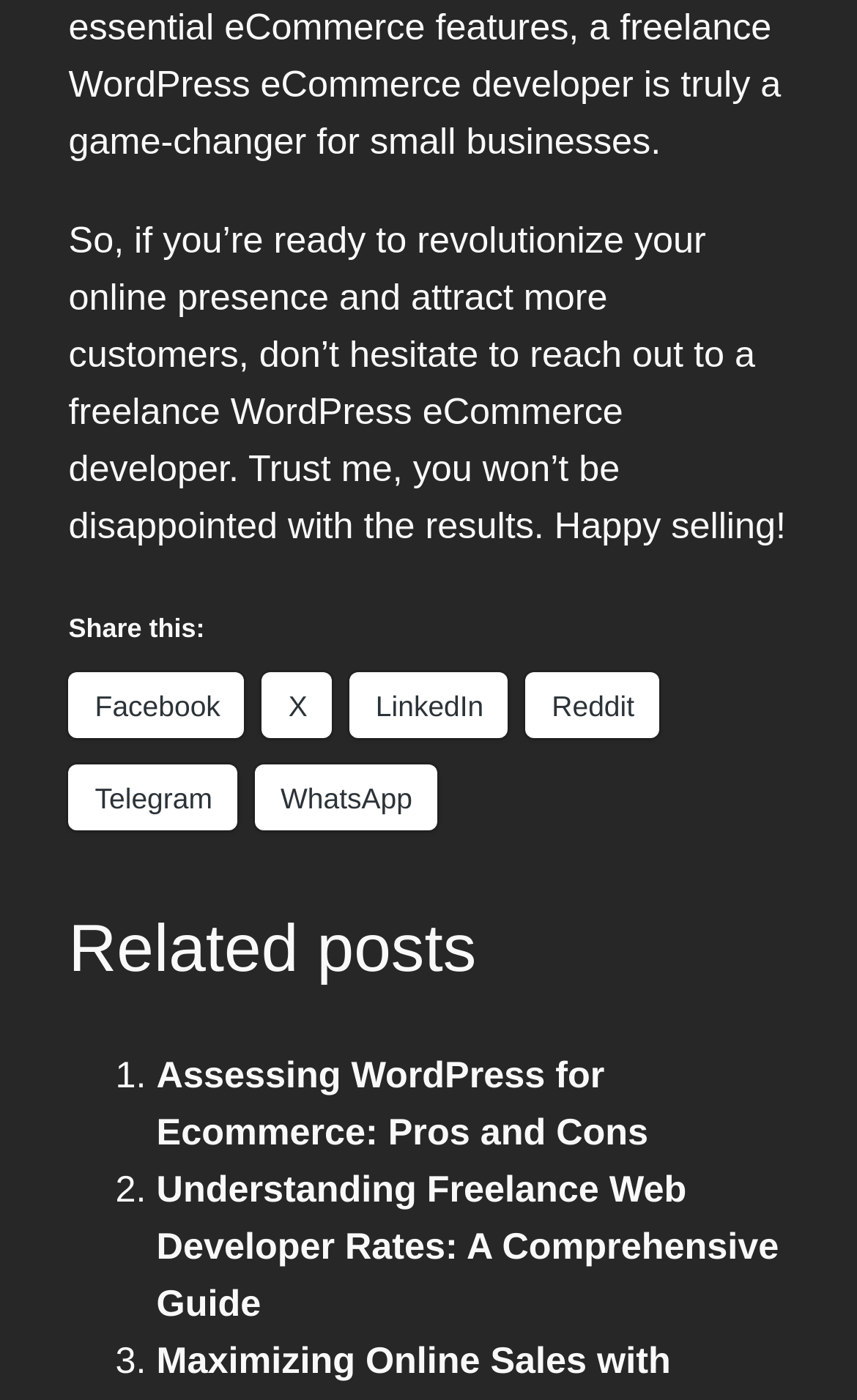Based on the description "Telegram", find the bounding box of the specified UI element.

[0.08, 0.546, 0.276, 0.593]